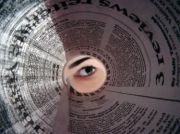What does the eye symbolize?
Using the visual information, reply with a single word or short phrase.

Awareness and perception